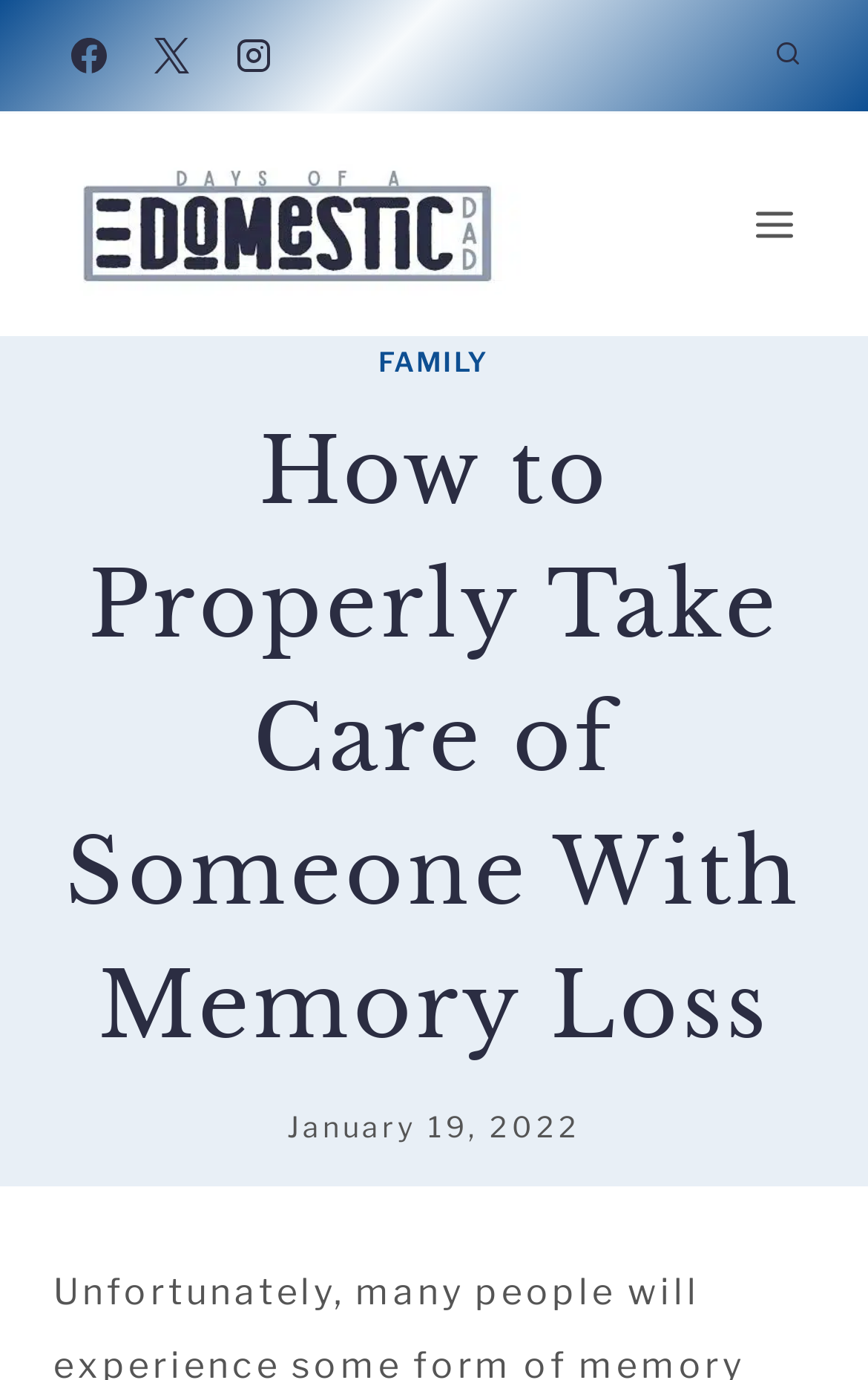Offer a comprehensive description of the webpage’s content and structure.

The webpage is about taking care of someone with memory loss, with a focus on providing guidance and support. At the top left corner, there are three social media links: Facebook, X, and Instagram, each accompanied by an image. Below these links, there is a button to view a search form. 

To the left of the search form button, there is a link to "Days of a Domestic Dad" with an associated image. On the right side of the page, there is a button to open a menu. 

In the middle of the page, there is a prominent heading that reads "How to Properly Take Care of Someone With Memory Loss". Below this heading, there is a link to "FAMILY" positioned roughly in the middle of the page. 

At the bottom of the page, there is a time element with the date "January 19, 2022" displayed. The overall content of the page appears to be informative and focused on providing resources and guidance for caregivers.